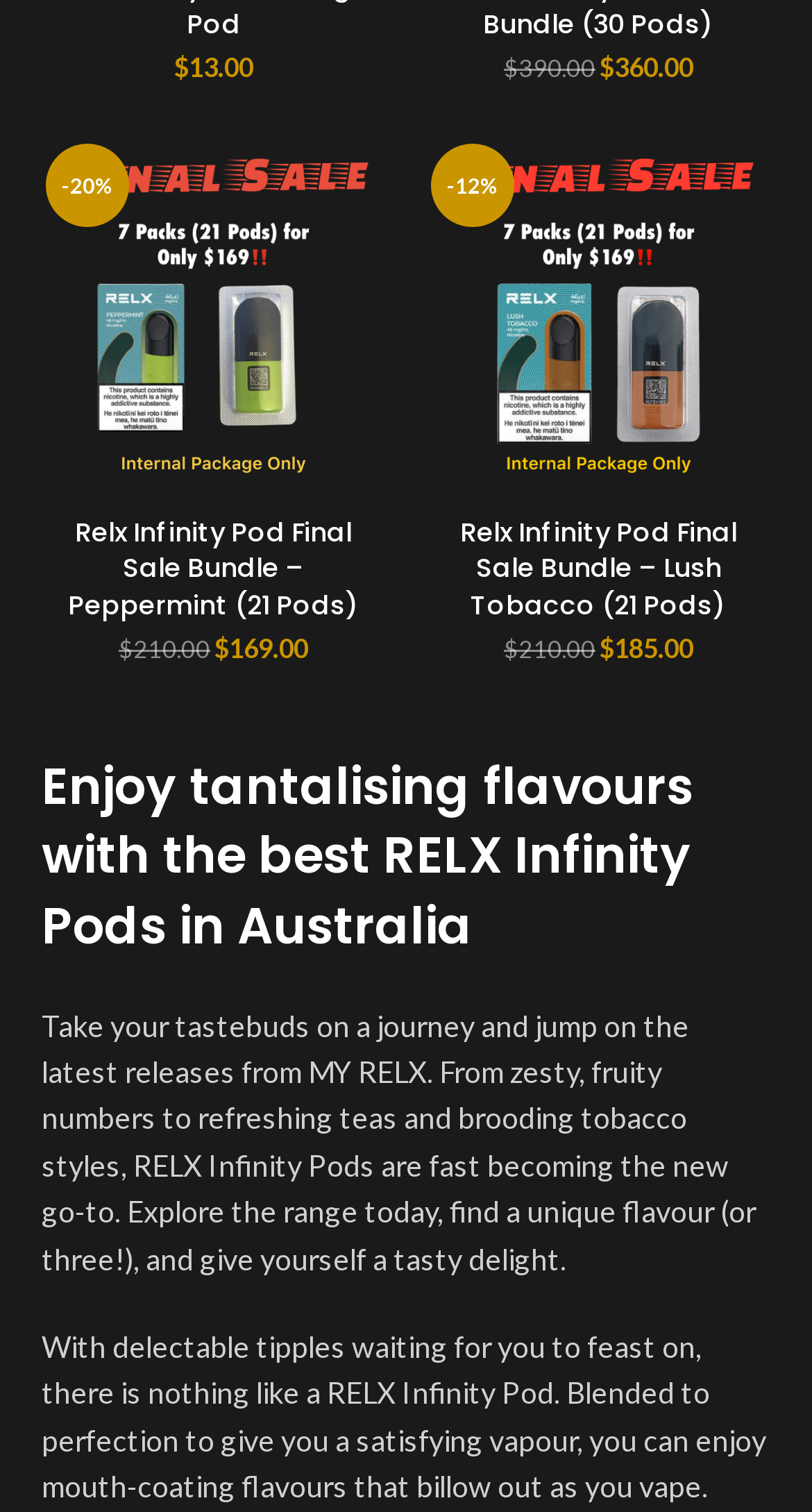What is the capacity of each Pod in the RELX Infinity Pod Sale Bundle? Observe the screenshot and provide a one-word or short phrase answer.

1.9ml